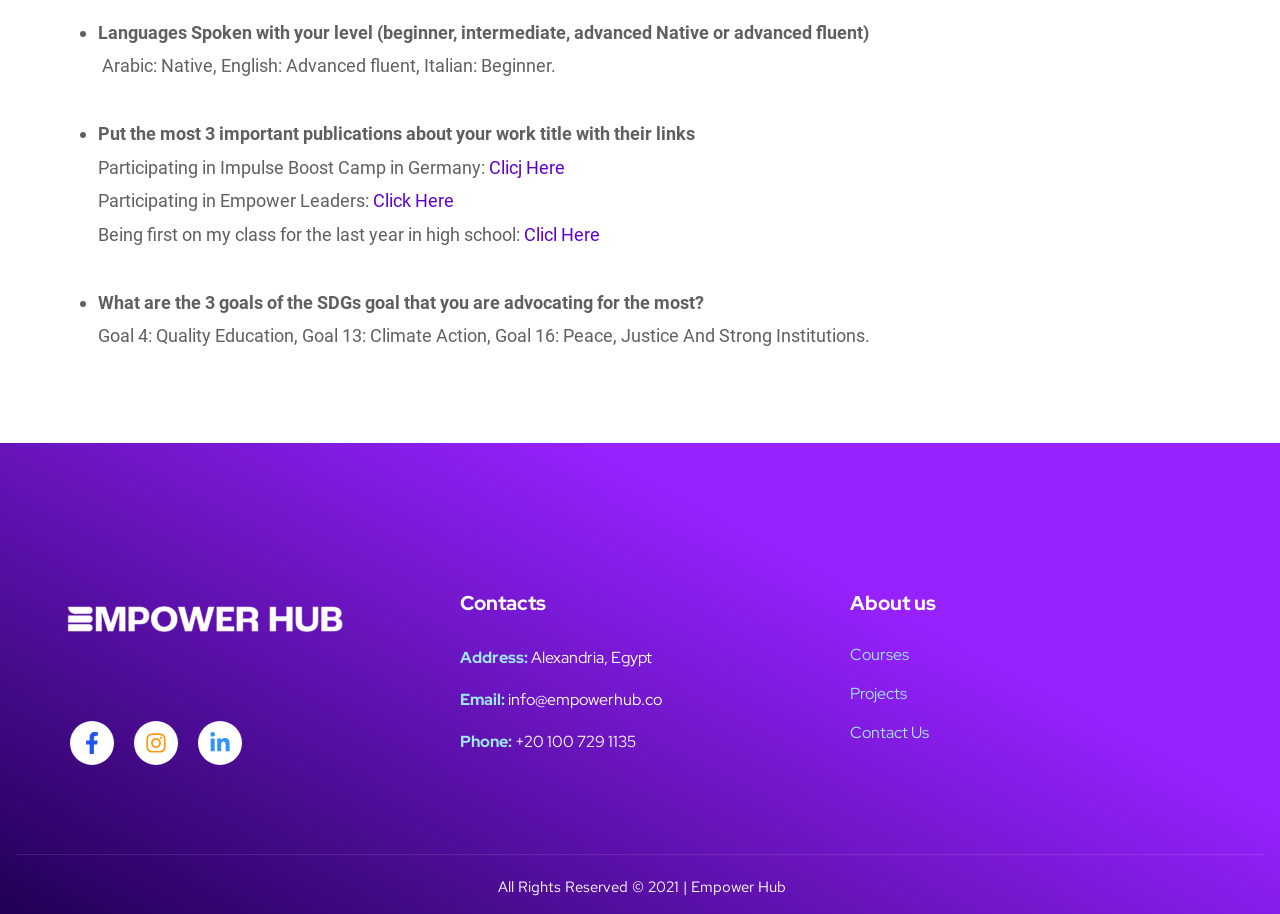Provide a brief response in the form of a single word or phrase:
How many publications are mentioned?

3